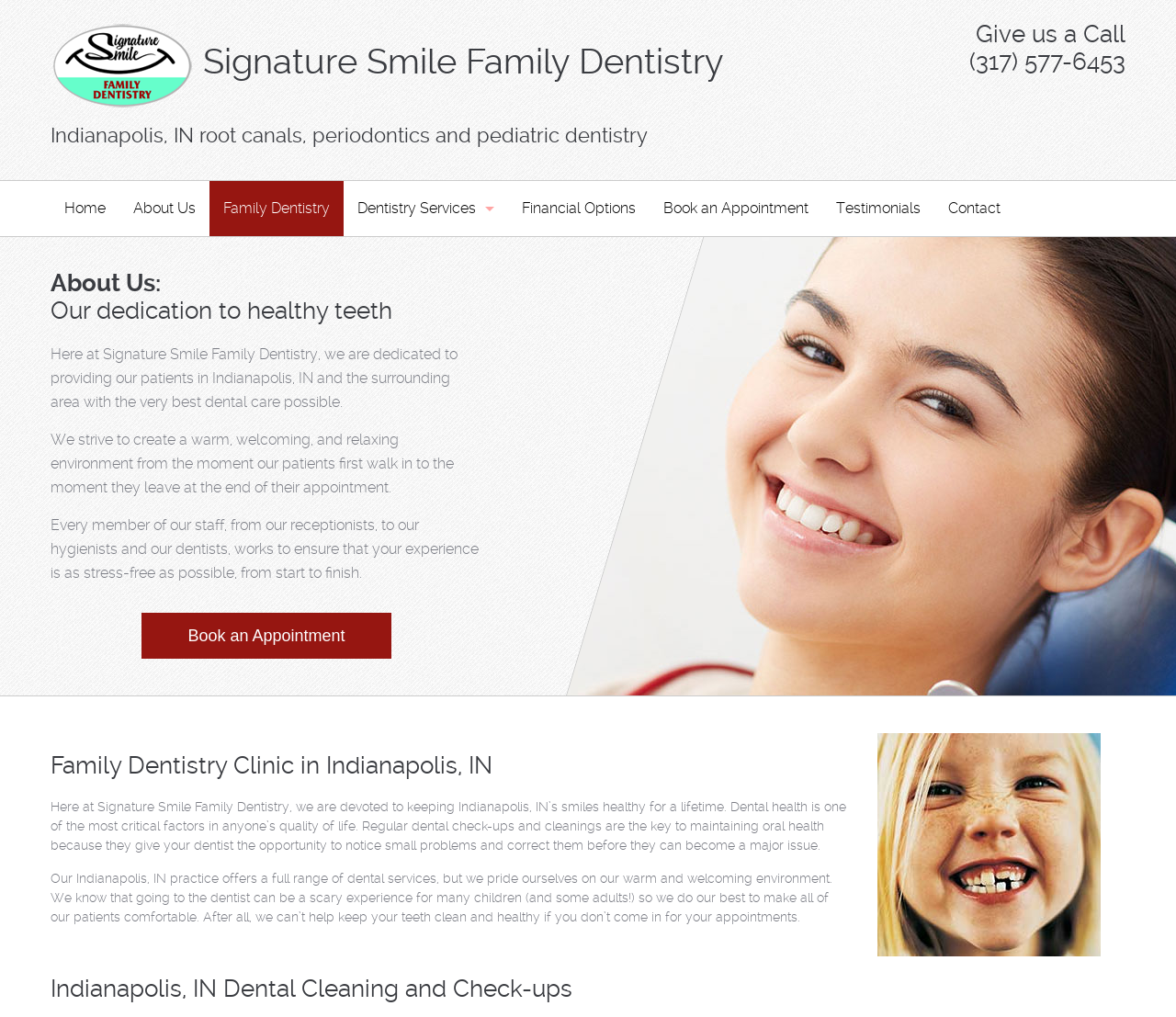Please identify the bounding box coordinates of the area that needs to be clicked to fulfill the following instruction: "Call the phone number."

[0.824, 0.047, 0.957, 0.074]